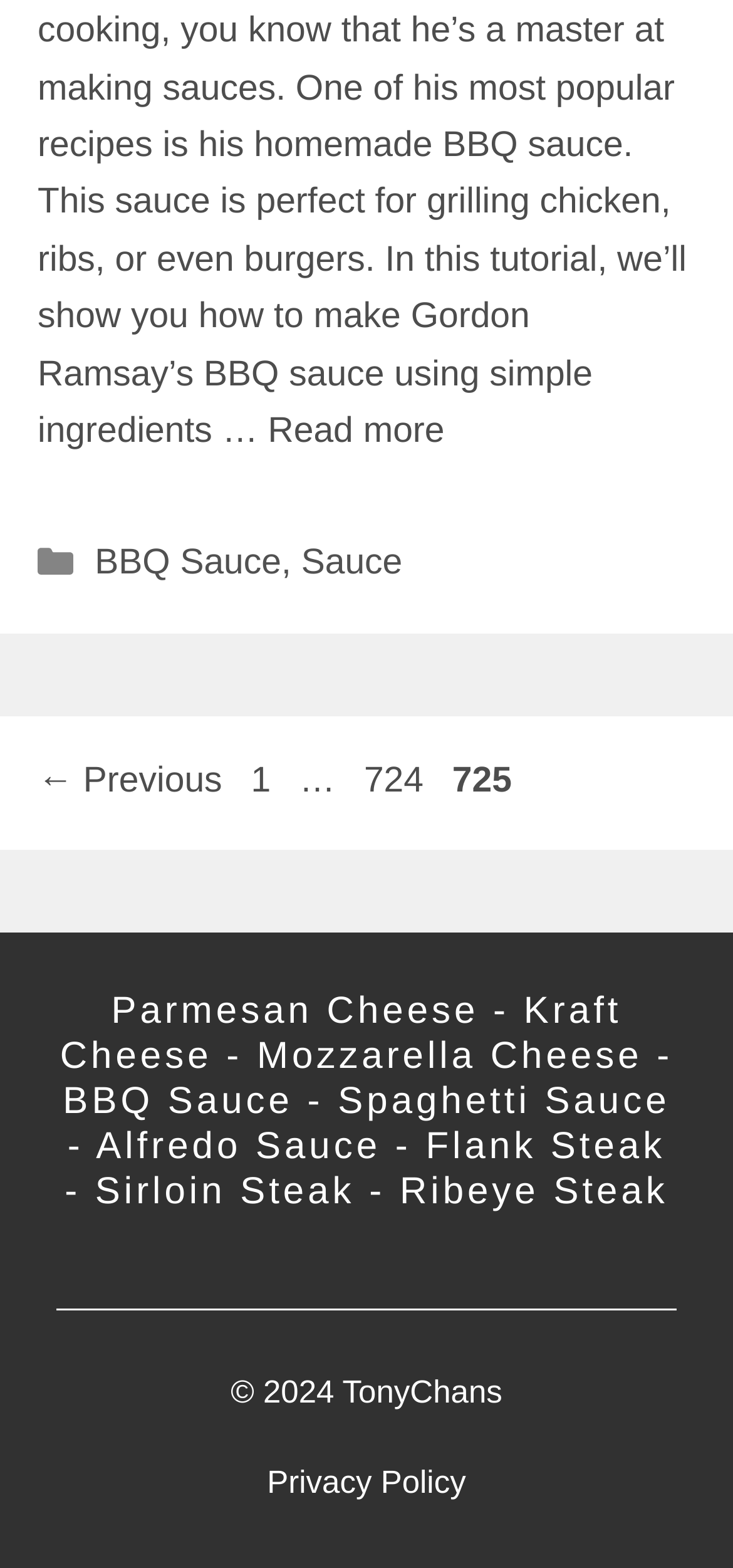Please indicate the bounding box coordinates for the clickable area to complete the following task: "view Shot from the movie image". The coordinates should be specified as four float numbers between 0 and 1, i.e., [left, top, right, bottom].

None